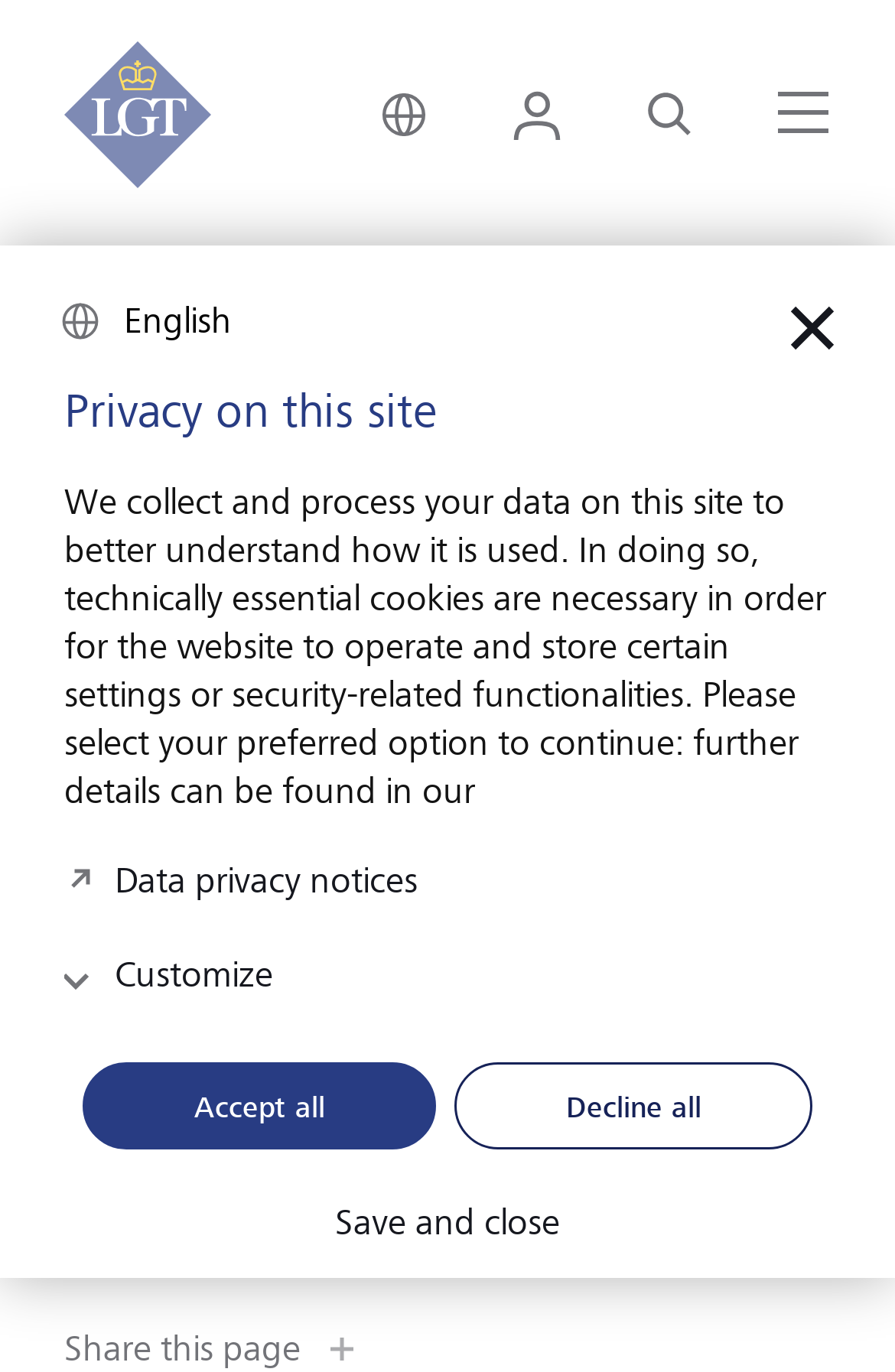Answer the following query concisely with a single word or phrase:
How long does it take to read this article?

10 minutes